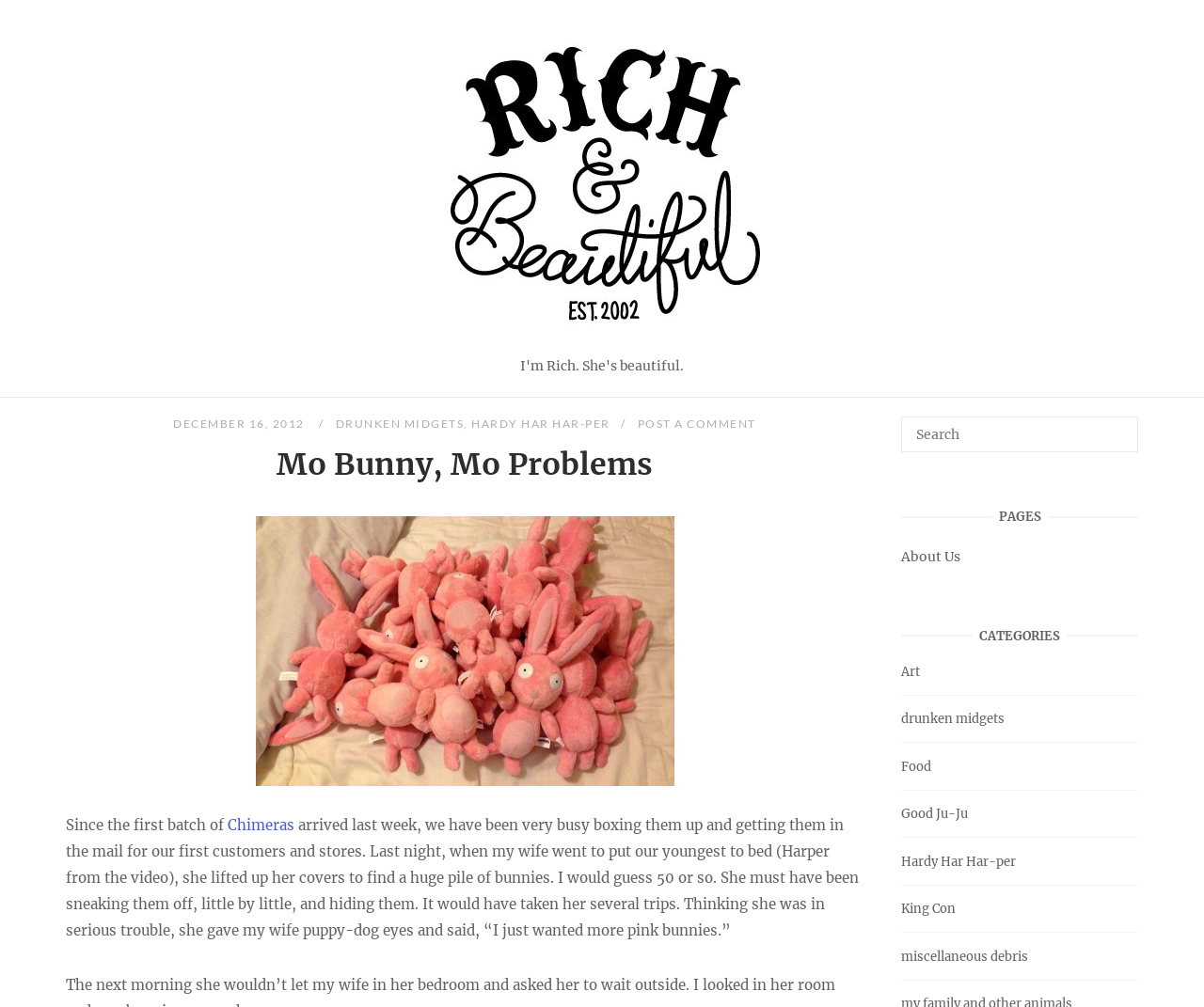Please determine the primary heading and provide its text.

Mo Bunny, Mo Problems